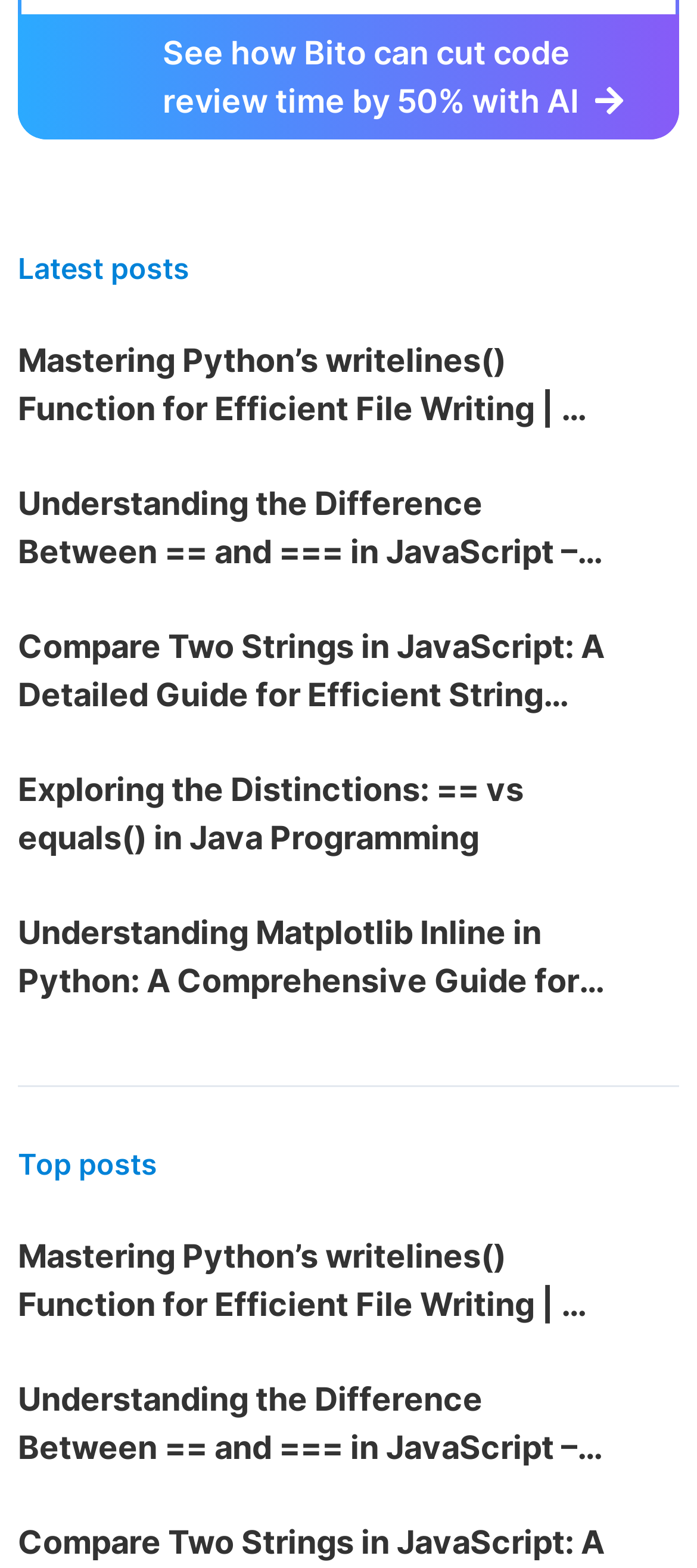Please analyze the image and give a detailed answer to the question:
What programming language is discussed in the third post?

I analyzed the third heading element, which contains the text 'Understanding the Difference Between == and === in JavaScript – A Comprehensive Guide'. This suggests that the third post is about JavaScript and specifically discusses the difference between == and === operators.